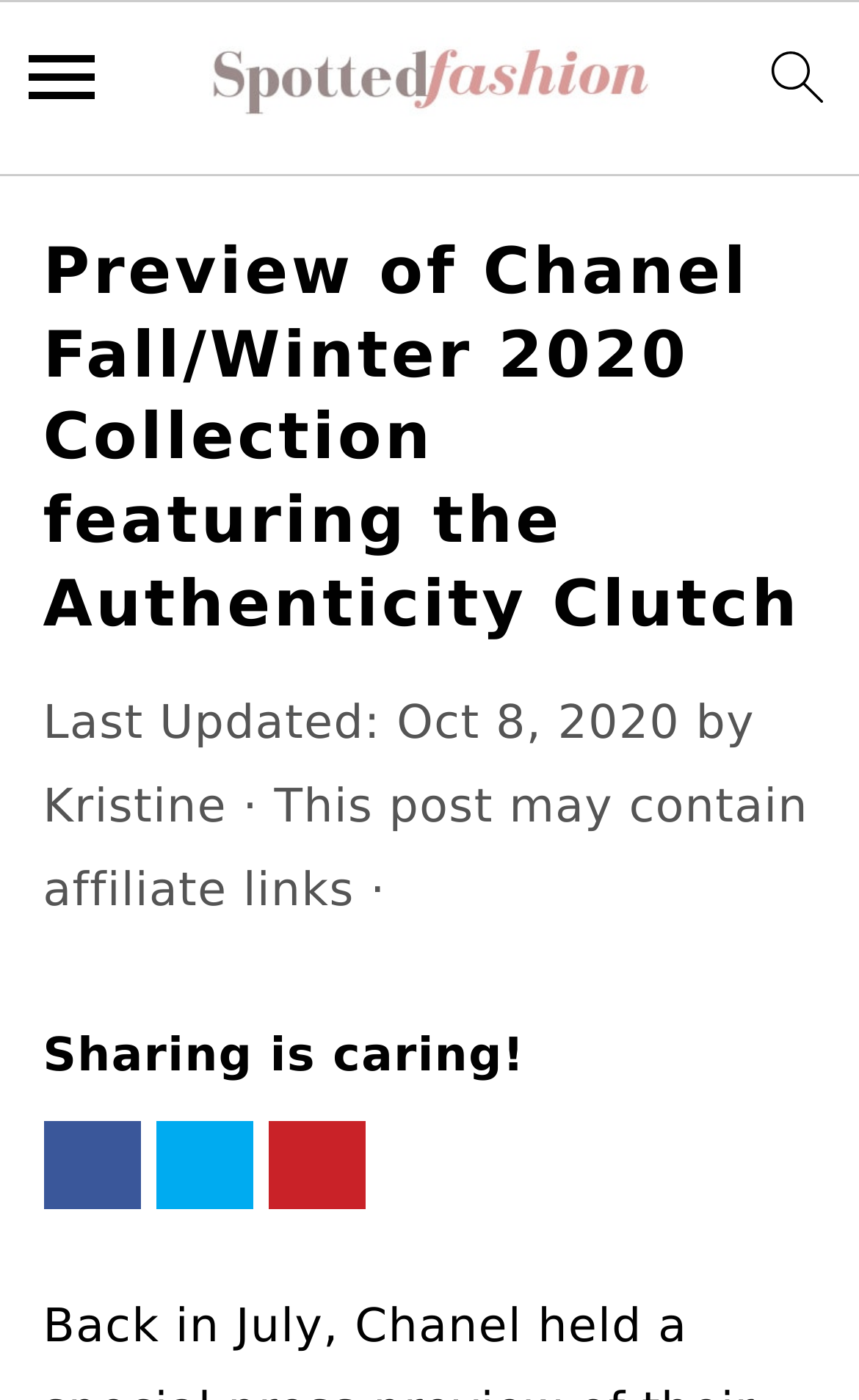Refer to the screenshot and answer the following question in detail:
When was this article last updated?

I found the last updated date by looking at the text 'Last Updated:' followed by the date 'Oct 8, 2020' in the header section of the webpage.